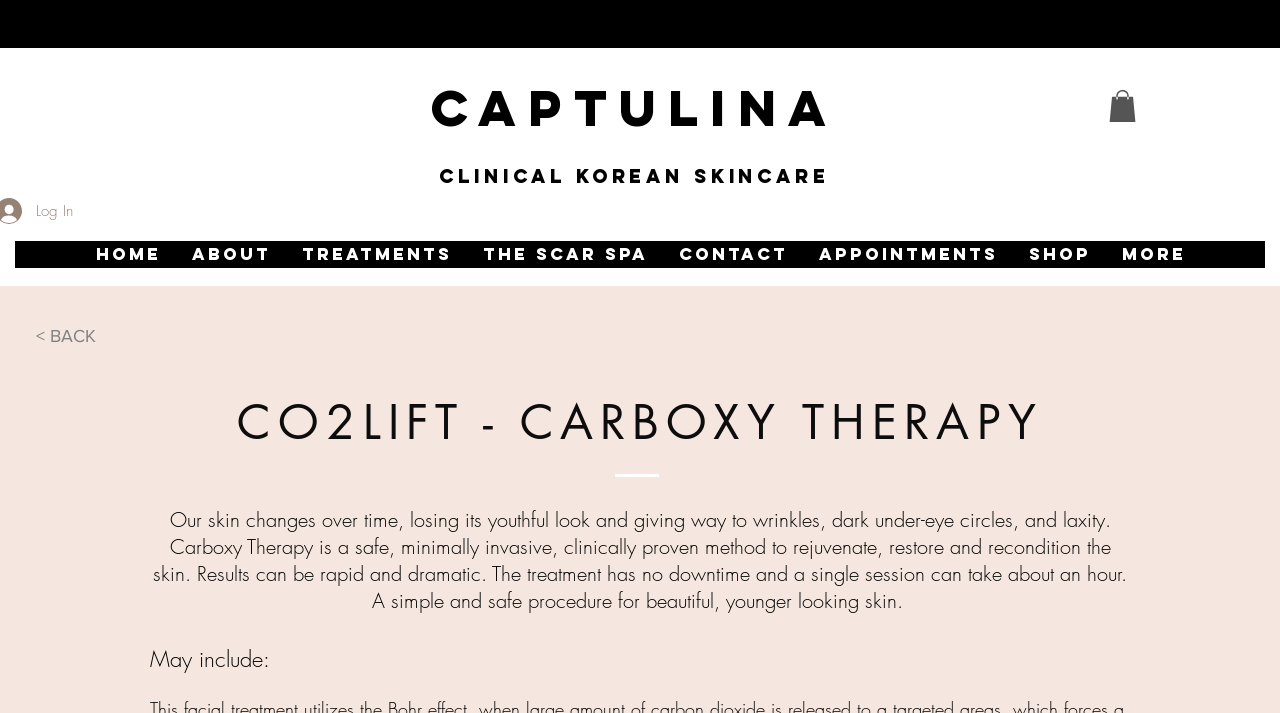Based on what you see in the screenshot, provide a thorough answer to this question: What is the purpose of Carboxy Therapy?

I found the answer by reading the StaticText 'Our skin changes over time, losing its youthful look and giving way to wrinkles, dark under-eye circles, and laxity. Carboxy Therapy is a safe, minimally invasive, clinically proven method to rejuvenate, restore and recondition the skin.' which explains the purpose of Carboxy Therapy.